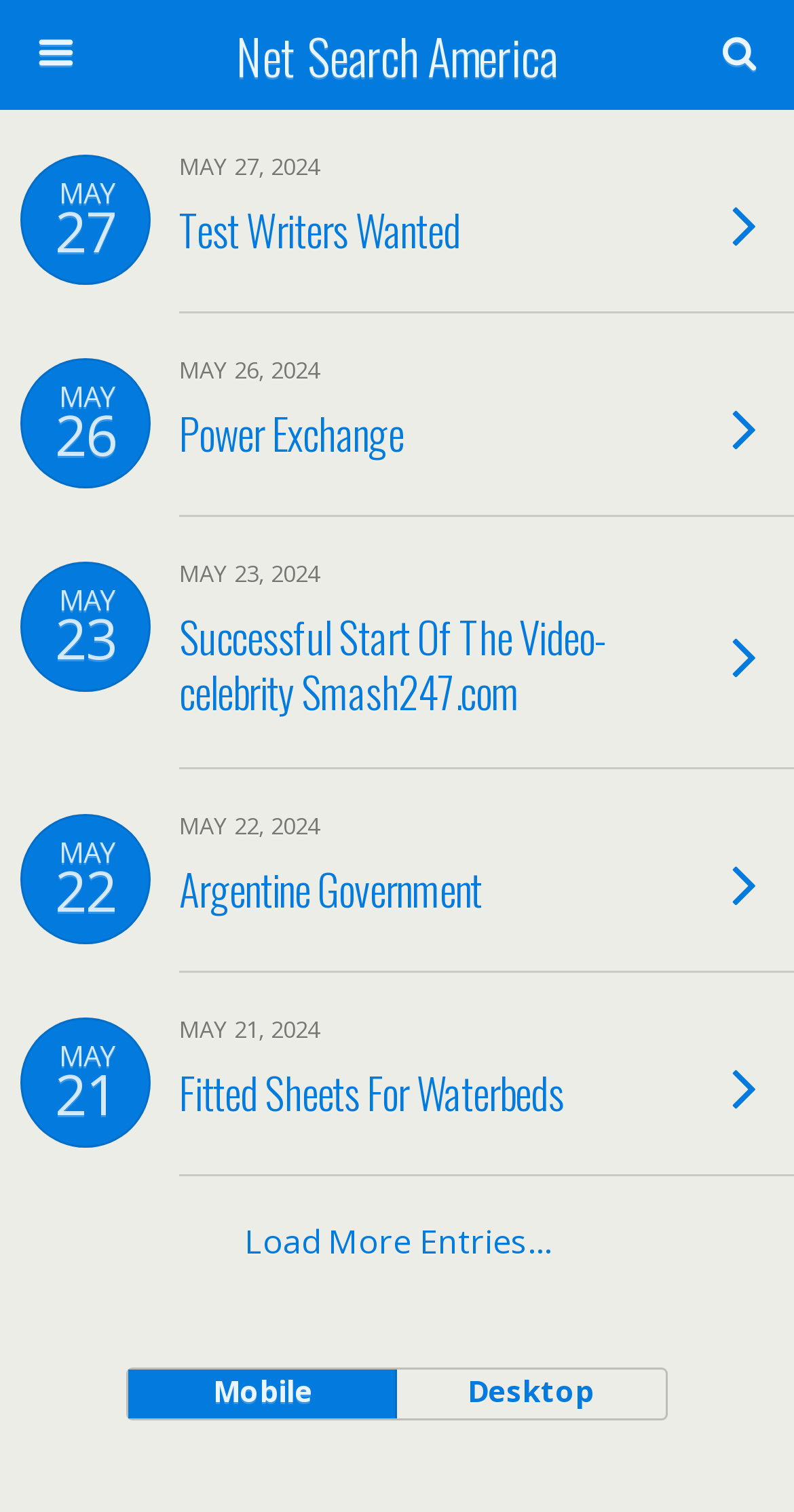Please specify the coordinates of the bounding box for the element that should be clicked to carry out this instruction: "Click on the 'Search' button". The coordinates must be four float numbers between 0 and 1, formatted as [left, top, right, bottom].

[0.764, 0.079, 0.949, 0.116]